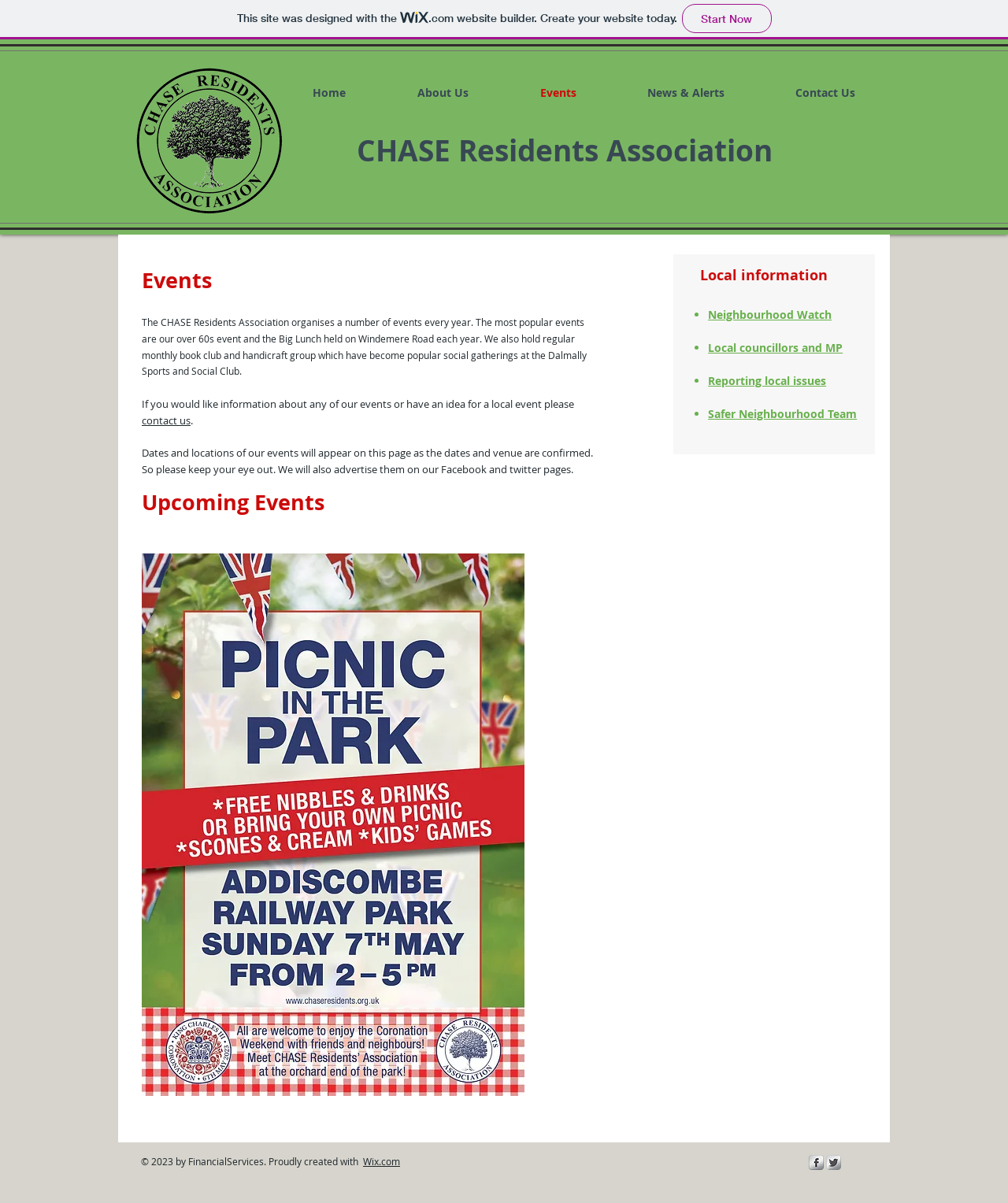Identify the bounding box coordinates for the element that needs to be clicked to fulfill this instruction: "Read about the 'Upcoming Events'". Provide the coordinates in the format of four float numbers between 0 and 1: [left, top, right, bottom].

[0.141, 0.405, 0.322, 0.429]